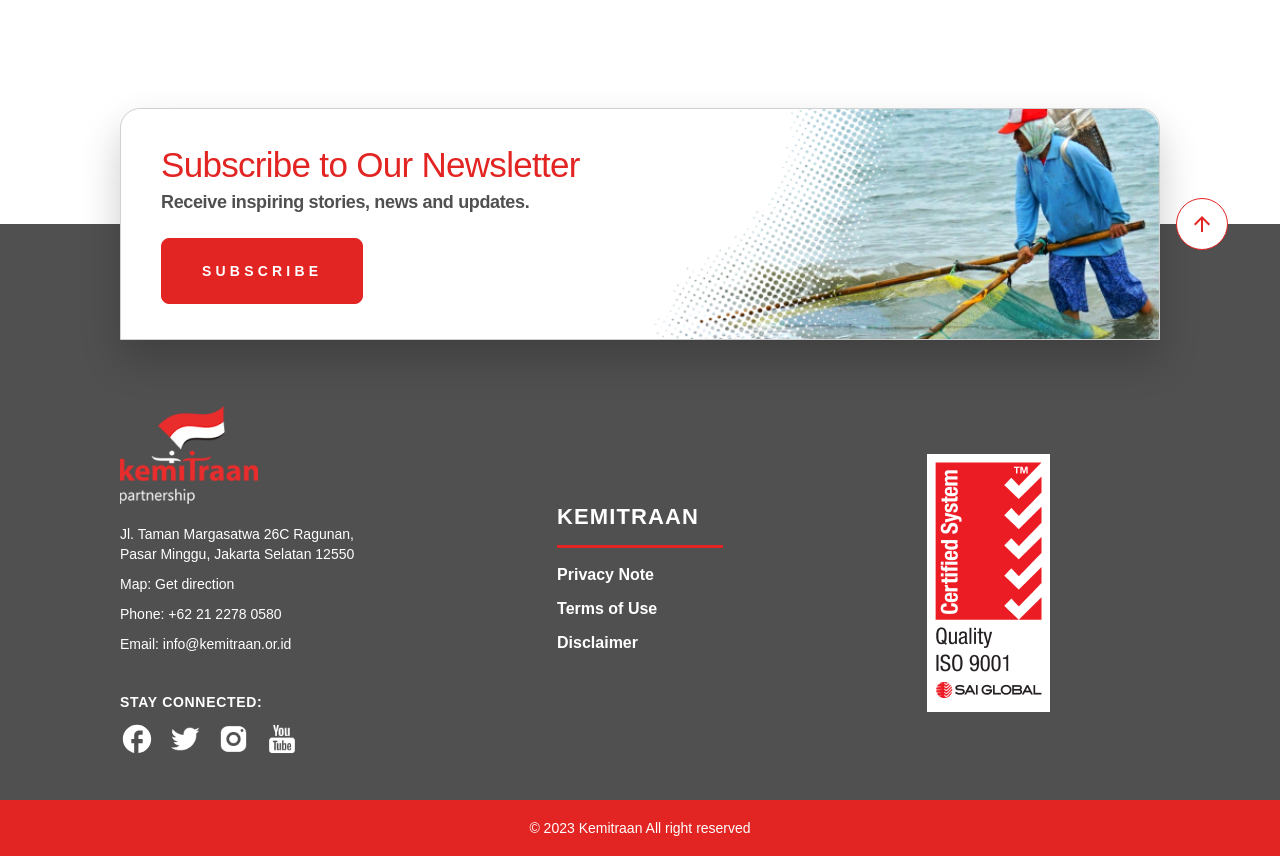How many social media links are there?
Using the visual information, respond with a single word or phrase.

4